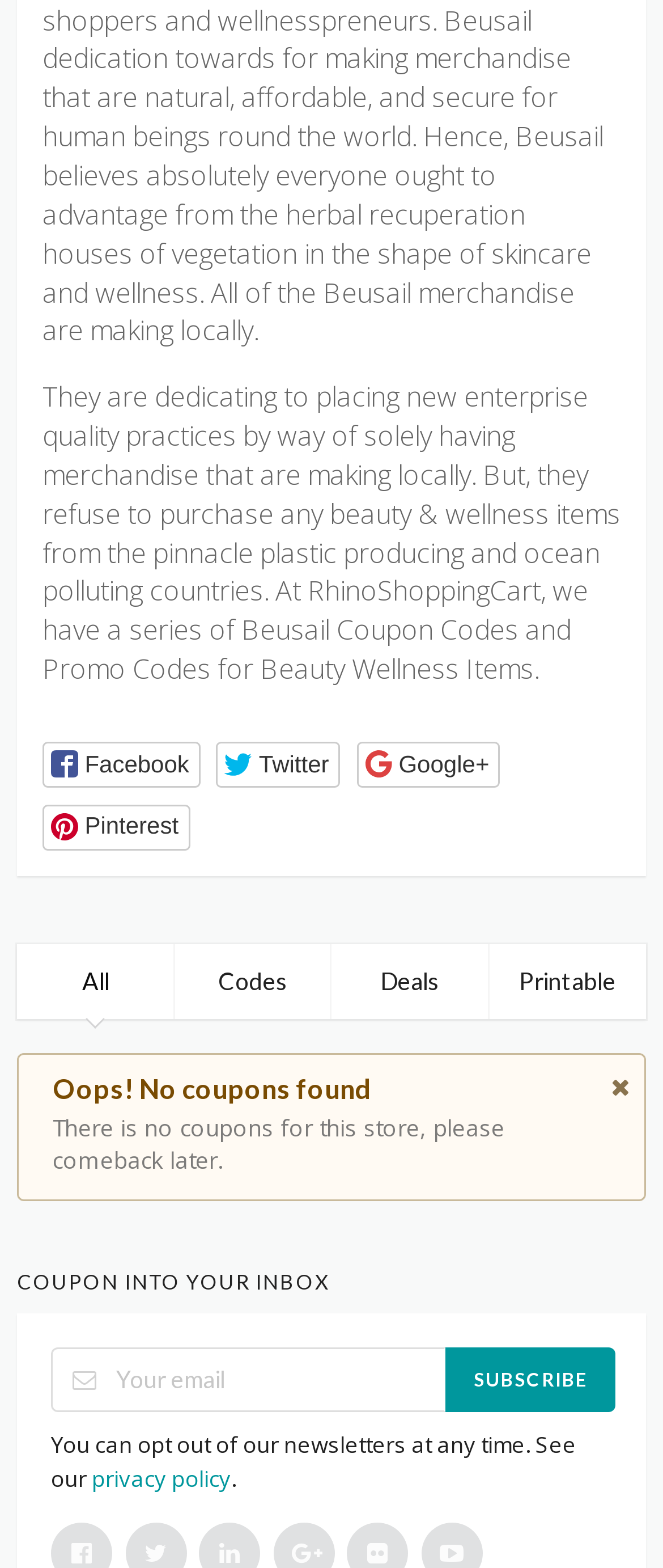Use the details in the image to answer the question thoroughly: 
What is the main purpose of RhinoShoppingCart?

Based on the StaticText element, RhinoShoppingCart is dedicated to placing new enterprise quality practices by having locally made products, and they provide a series of Beusail Coupon Codes and Promo Codes for Beauty Wellness Items.